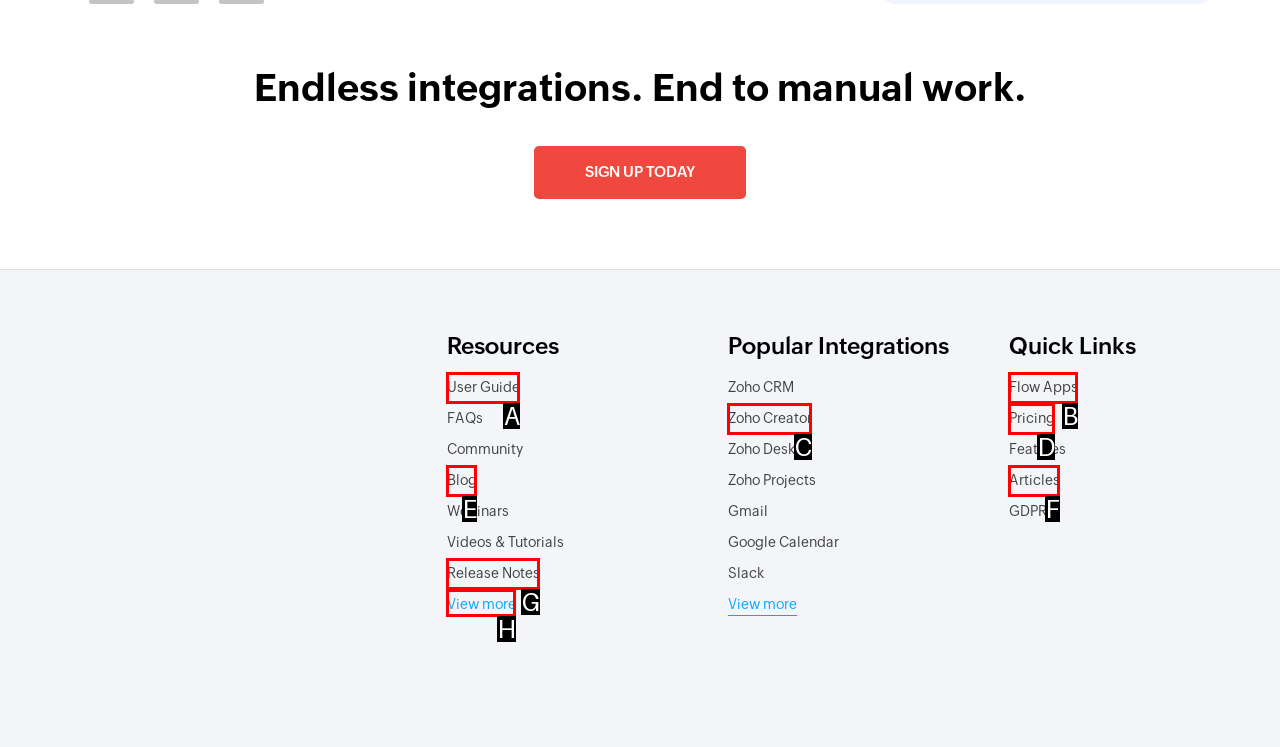Determine the letter of the element to click to accomplish this task: Get a locksmith for key cutting. Respond with the letter.

None